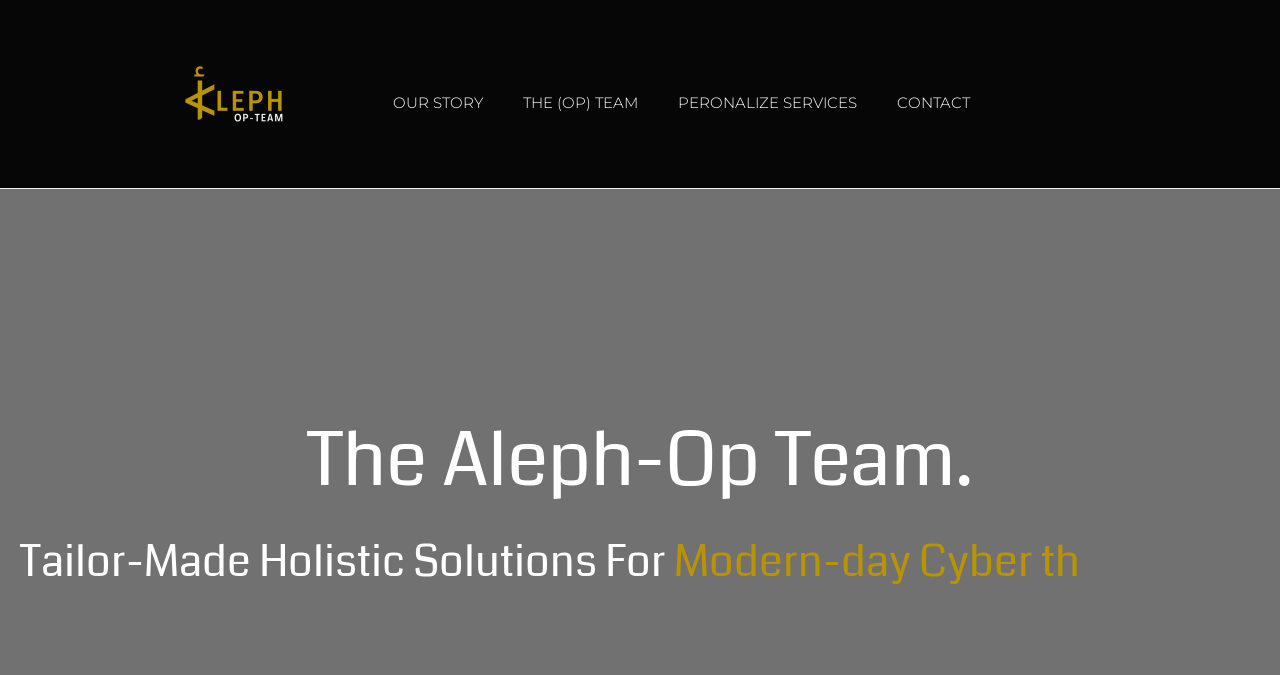Determine and generate the text content of the webpage's headline.

The Aleph-Op Team.